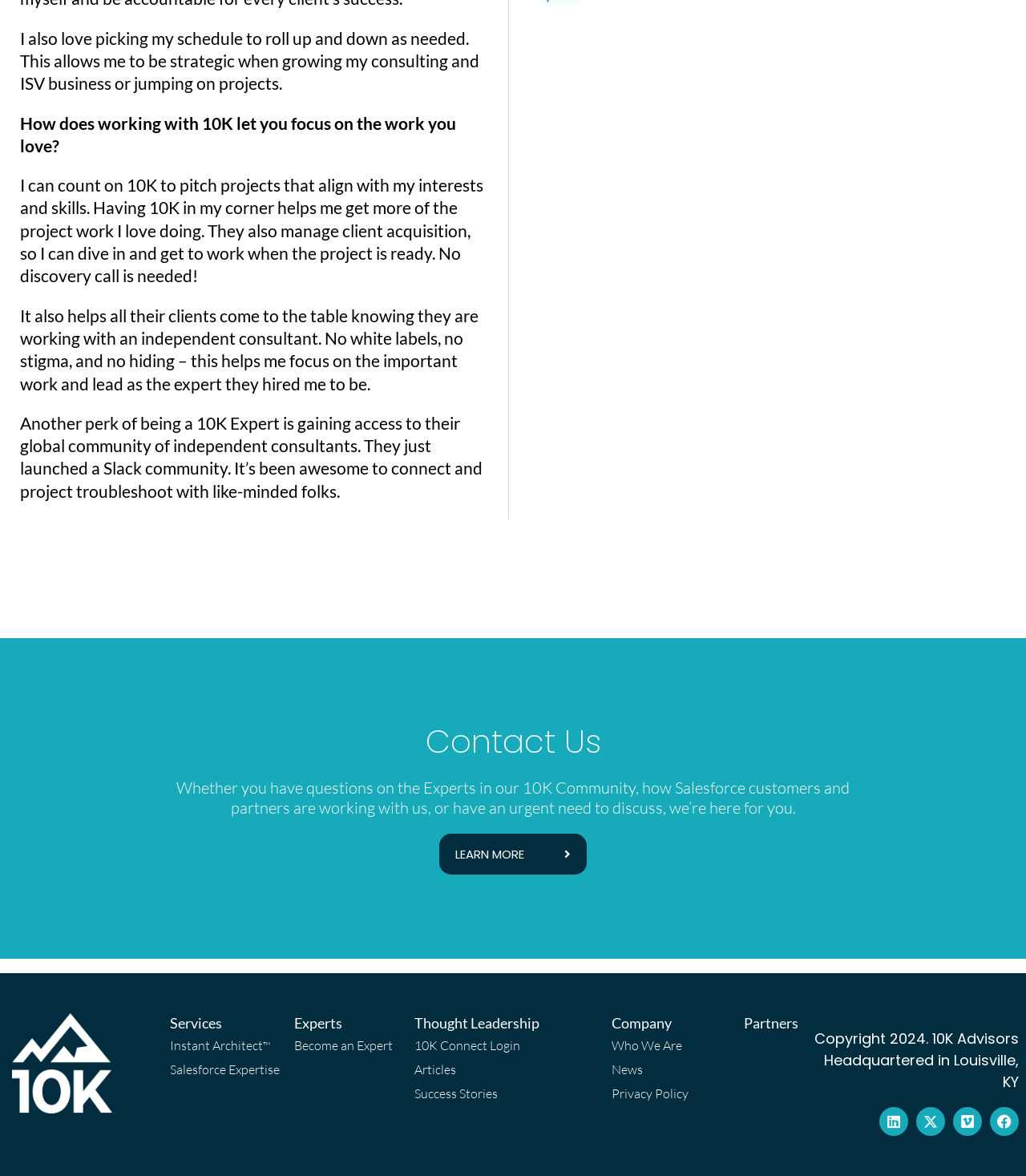Using the given element description, provide the bounding box coordinates (top-left x, top-left y, bottom-right x, bottom-right y) for the corresponding UI element in the screenshot: Privacy Policy

[0.584, 0.92, 0.706, 0.94]